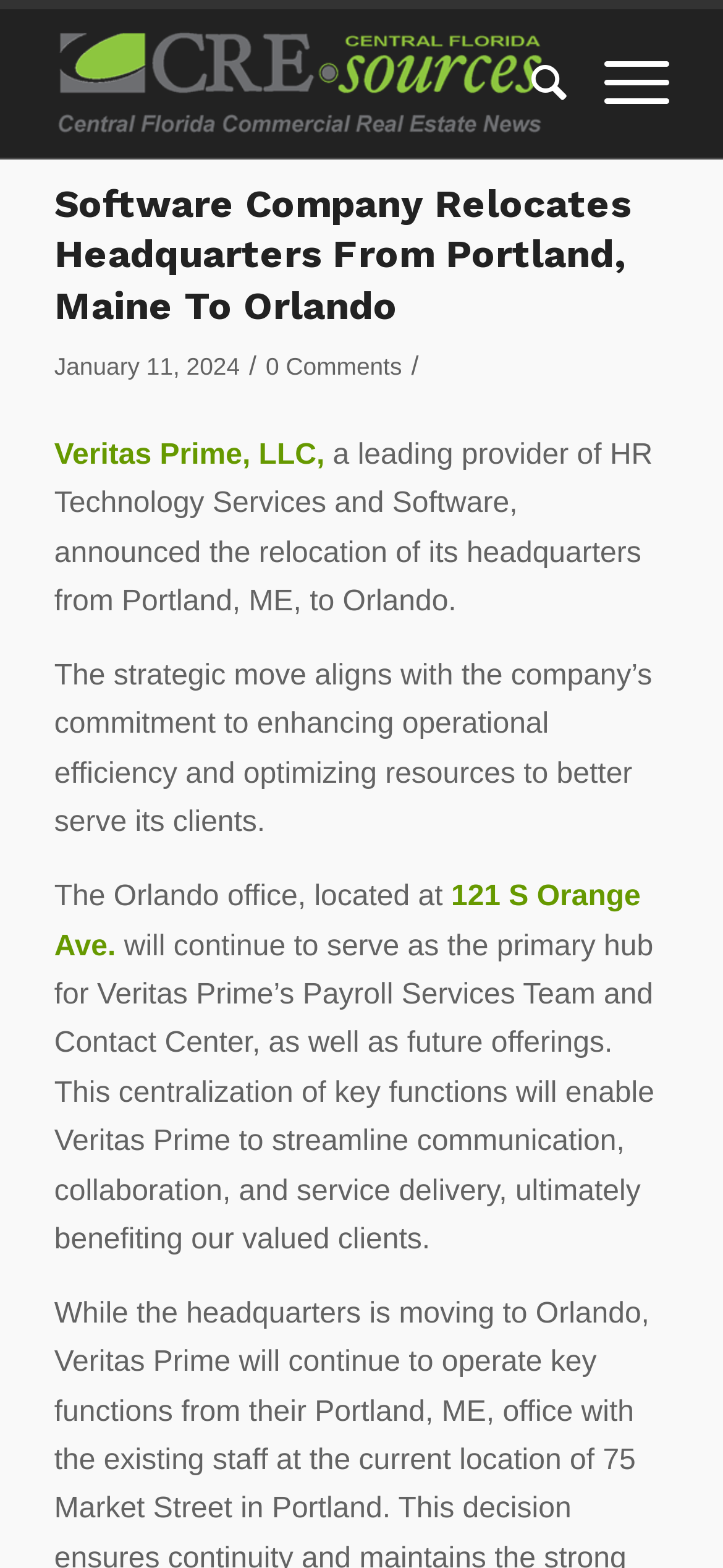What is the purpose of the Orlando office?
Please use the image to deliver a detailed and complete answer.

I found the answer by reading the text in the webpage, specifically the sentence that mentions the purpose of the Orlando office, which is 'The Orlando office, located at 121 S Orange Ave. will continue to serve as the primary hub for Veritas Prime’s Payroll Services Team and Contact Center, as well as future offerings.'